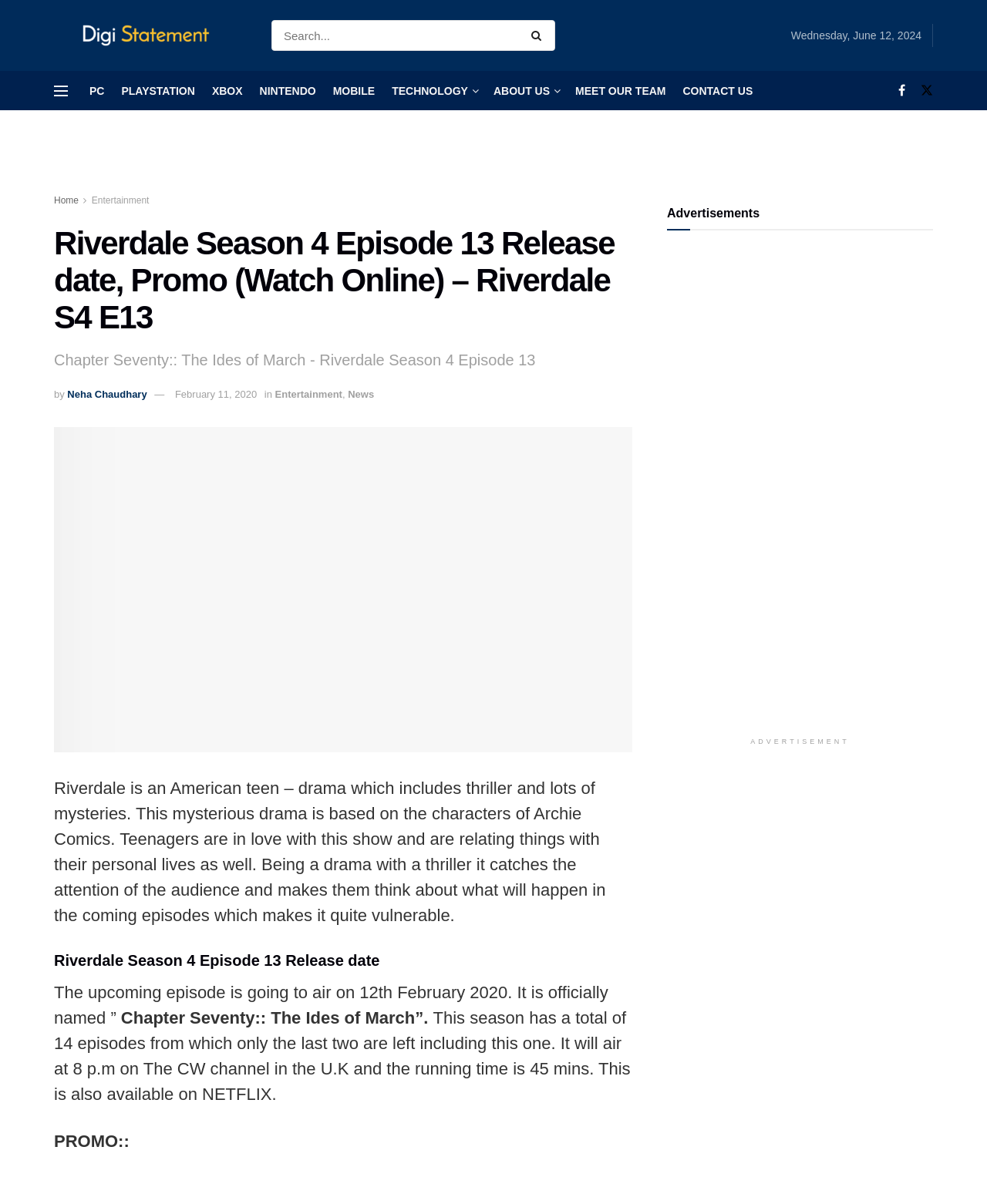Illustrate the webpage with a detailed description.

The webpage is about Riverdale Season 4 Episode 13, a teen drama with thriller and mystery elements. At the top left, there is a logo of DigiStatement, which is also a link. Next to it, there is a search bar with a search button. On the top right, the current date, Wednesday, June 12, 2024, is displayed.

Below the search bar, there are several links to different categories, including PC, PLAYSTATION, XBOX, NINTENDO, MOBILE, TECHNOLOGY, ABOUT US, MEET OUR TEAM, and CONTACT US. These links are arranged horizontally across the page.

The main content of the page starts with a heading that reads "Riverdale Season 4 Episode 13 Release date, Promo (Watch Online) – Riverdale S4 E13". Below this heading, there is another heading that reads "Chapter Seventy:: The Ides of March - Riverdale Season 4 Episode 13". The author of the article, Neha Chaudhary, and the publication date, February 11, 2020, are mentioned below the headings.

The article provides an overview of the Riverdale series, stating that it is an American teen drama with thriller and mystery elements, based on the characters of Archie Comics. It also mentions that teenagers are in love with the show and relate to it personally.

The page then focuses on the upcoming episode, Riverdale Season 4 Episode 13, which is set to air on February 12, 2020. The episode is officially named "Chapter Seventy:: The Ides of March". The page also mentions that this season has a total of 14 episodes, with only two episodes left, including this one. The episode will air at 8 p.m on The CW channel in the U.K and will be available on NETFLIX.

Below the article, there is a promo section, and further down, there is an advertisement section with a heading that reads "Advertisements".